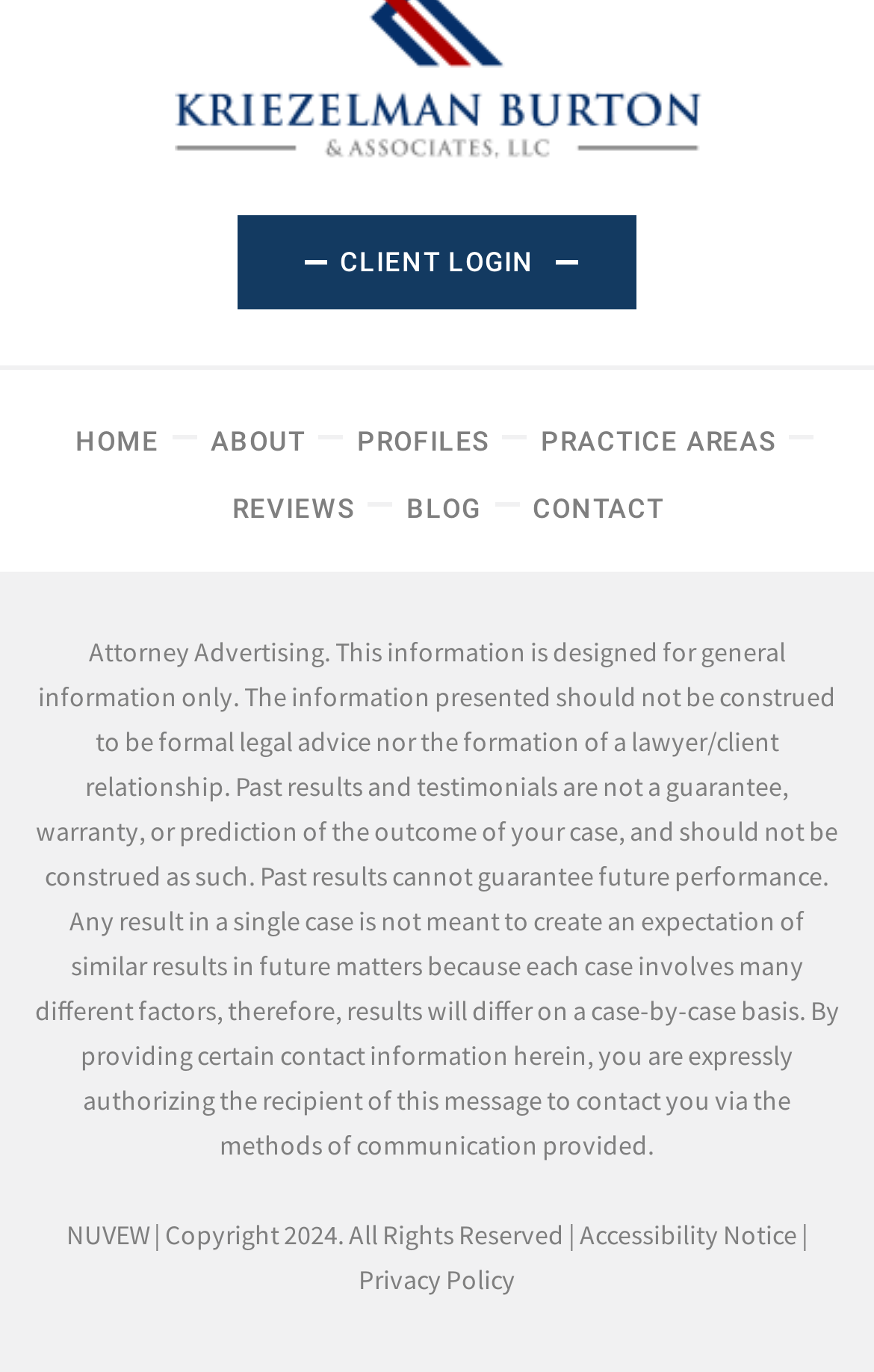Pinpoint the bounding box coordinates of the element you need to click to execute the following instruction: "view practice areas". The bounding box should be represented by four float numbers between 0 and 1, in the format [left, top, right, bottom].

[0.619, 0.311, 0.888, 0.334]